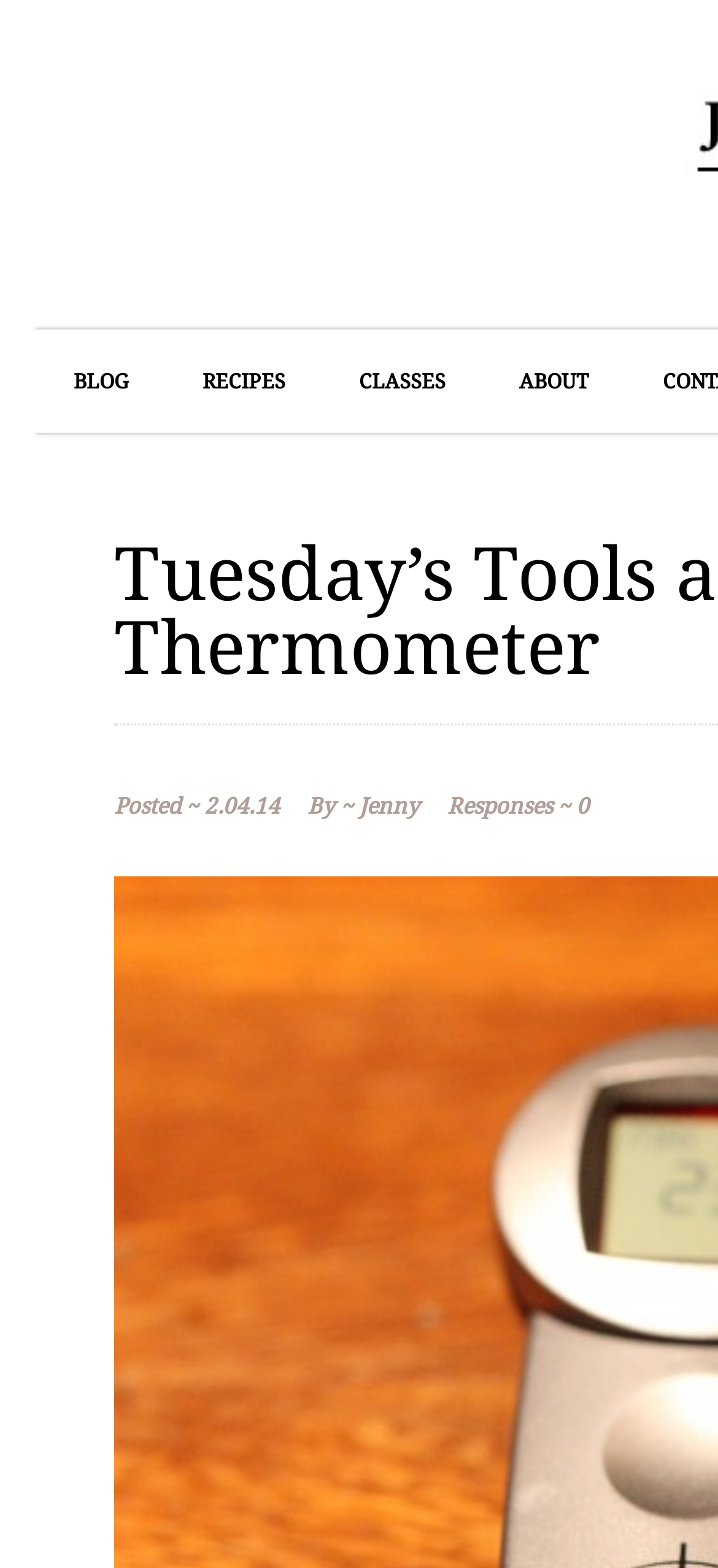Review the image closely and give a comprehensive answer to the question: How many responses does the post have?

I found the number of responses by looking at the link element with the text 'Responses ~ 0'. This suggests that the post has zero responses.